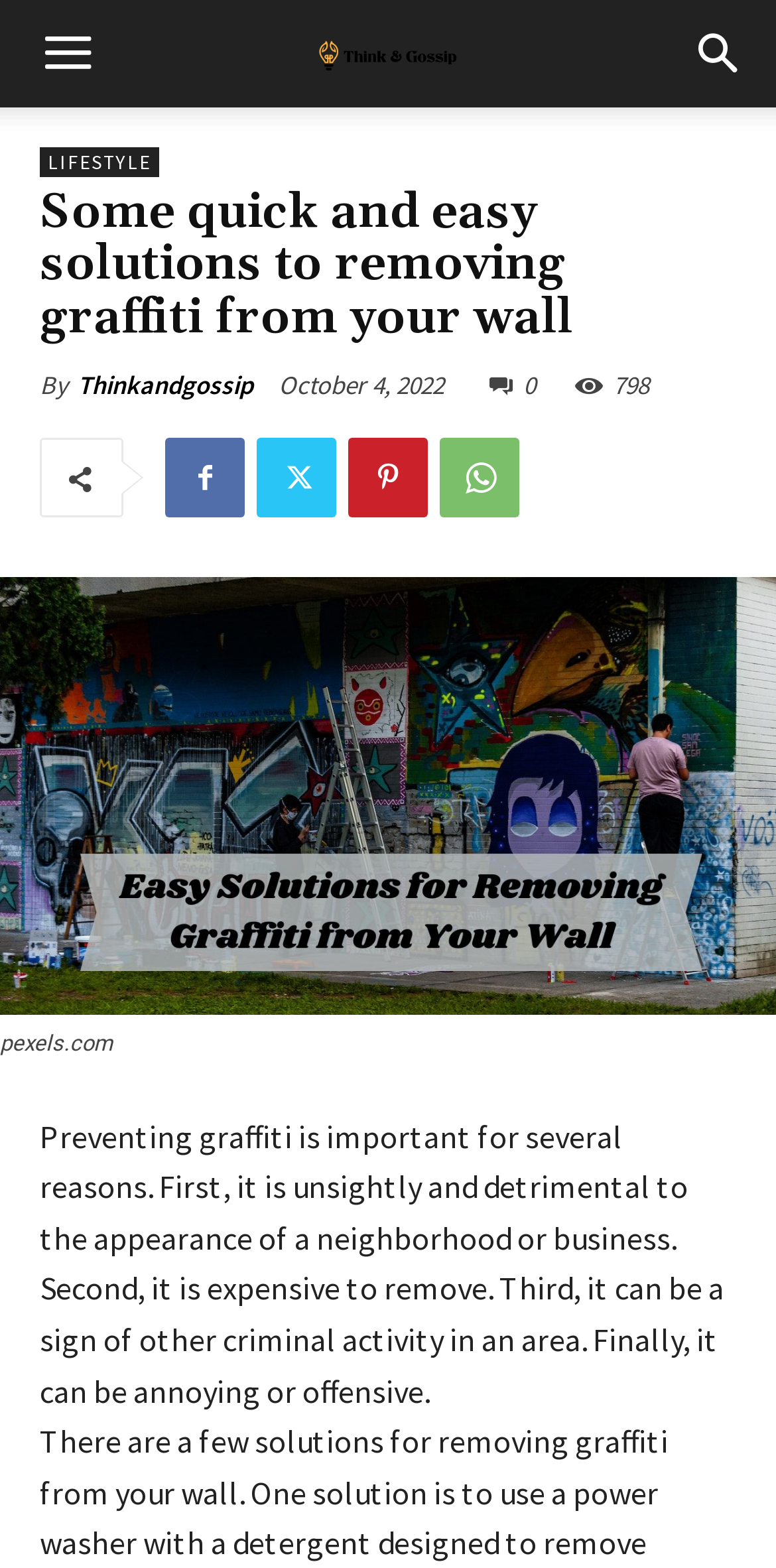Determine the bounding box coordinates of the clickable element necessary to fulfill the instruction: "Visit the Thinkandgossip website". Provide the coordinates as four float numbers within the 0 to 1 range, i.e., [left, top, right, bottom].

[0.1, 0.234, 0.326, 0.259]